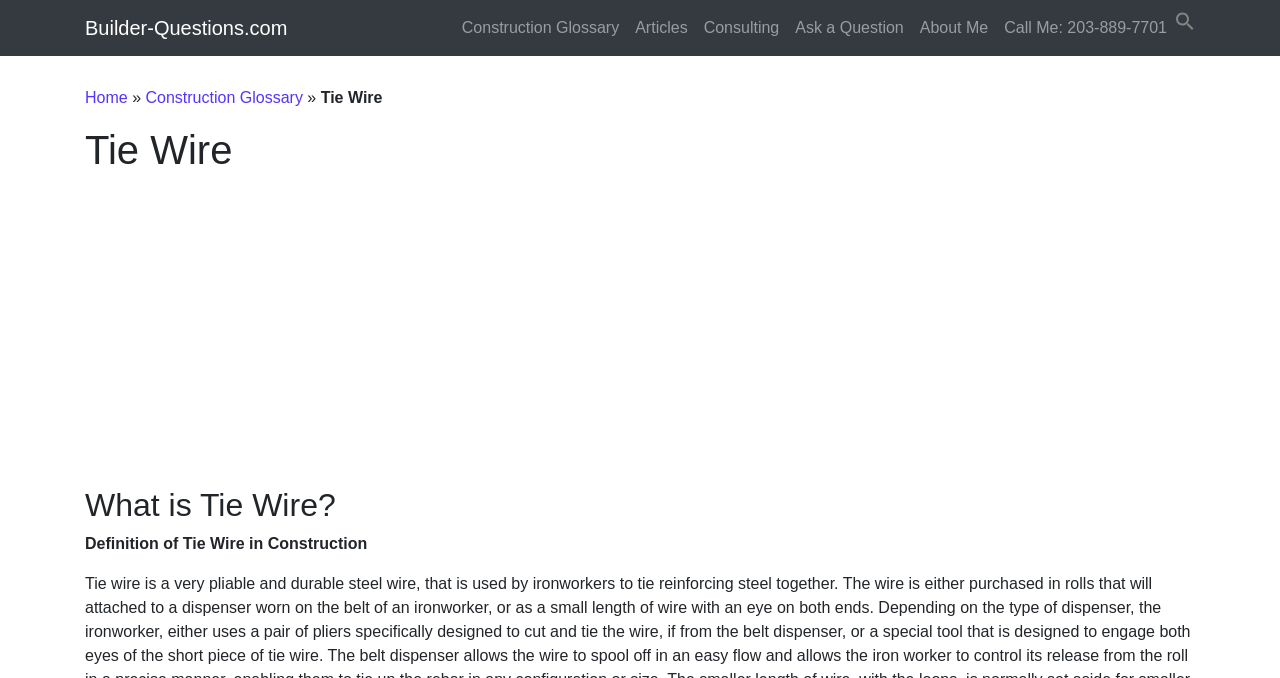Could you determine the bounding box coordinates of the clickable element to complete the instruction: "go to Construction Glossary"? Provide the coordinates as four float numbers between 0 and 1, i.e., [left, top, right, bottom].

[0.355, 0.012, 0.49, 0.071]